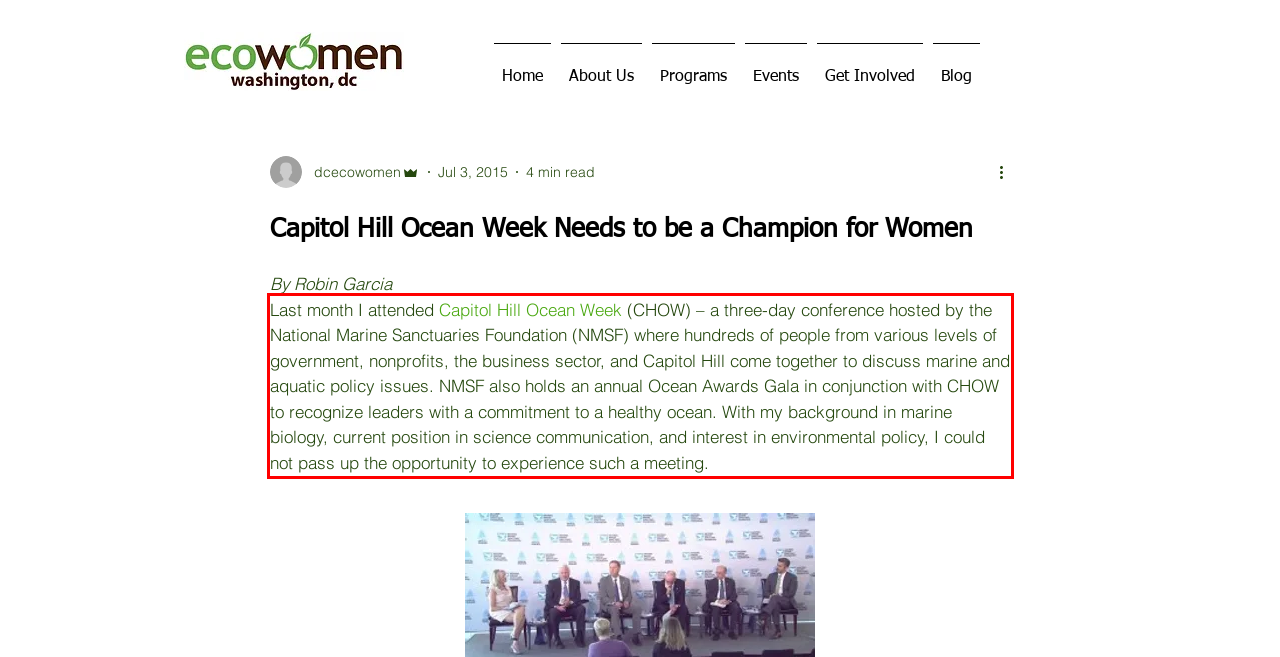Using the provided webpage screenshot, identify and read the text within the red rectangle bounding box.

Last month I attended Capitol Hill Ocean Week (CHOW) – a three-day conference hosted by the National Marine Sanctuaries Foundation (NMSF) where hundreds of people from various levels of government, nonprofits, the business sector, and Capitol Hill come together to discuss marine and aquatic policy issues. NMSF also holds an annual Ocean Awards Gala in conjunction with CHOW to recognize leaders with a commitment to a healthy ocean. With my background in marine biology, current position in science communication, and interest in environmental policy, I could not pass up the opportunity to experience such a meeting.